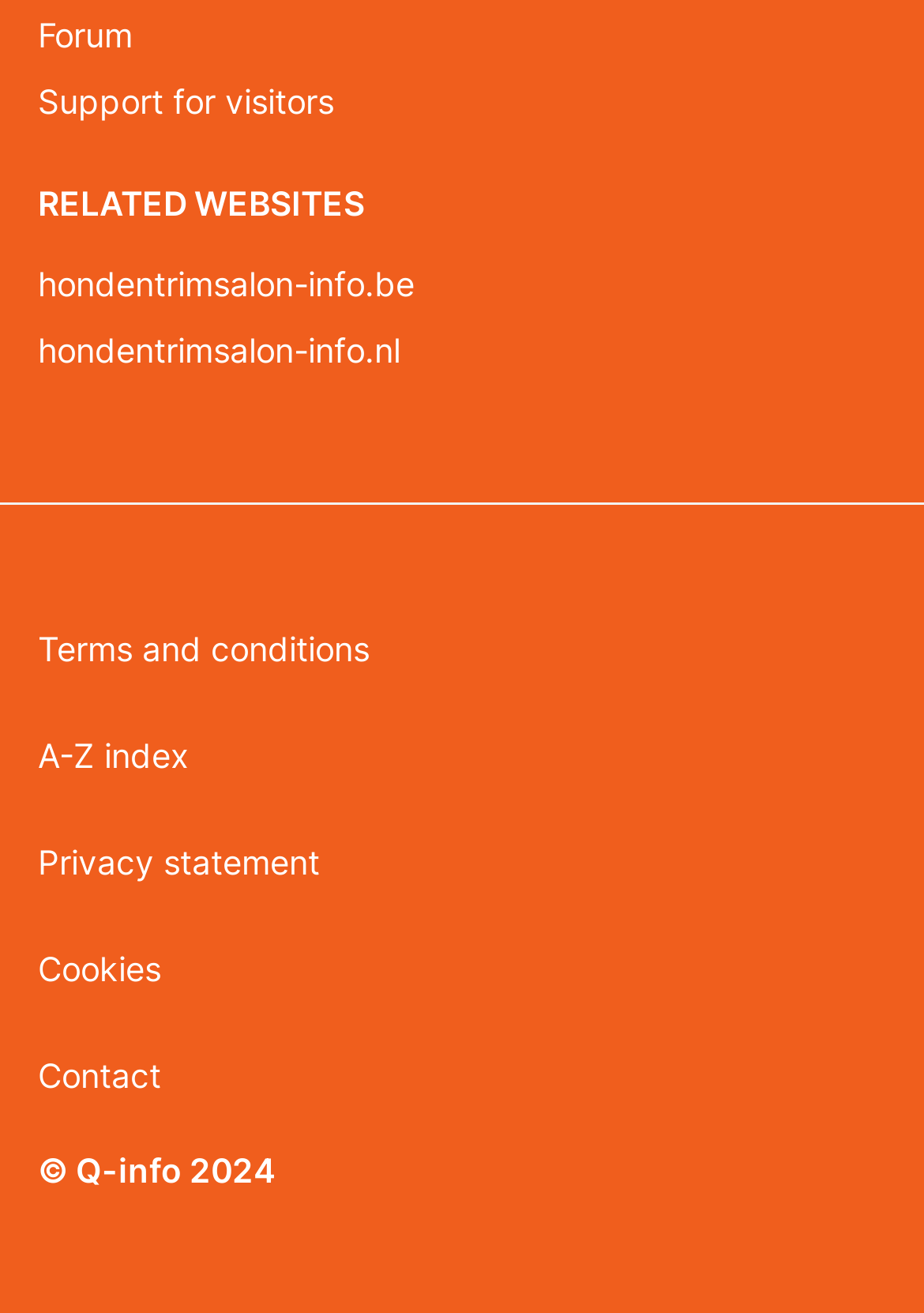Please identify the bounding box coordinates of the clickable element to fulfill the following instruction: "Check related website hondentrimsalon-info.be". The coordinates should be four float numbers between 0 and 1, i.e., [left, top, right, bottom].

[0.041, 0.191, 0.959, 0.241]